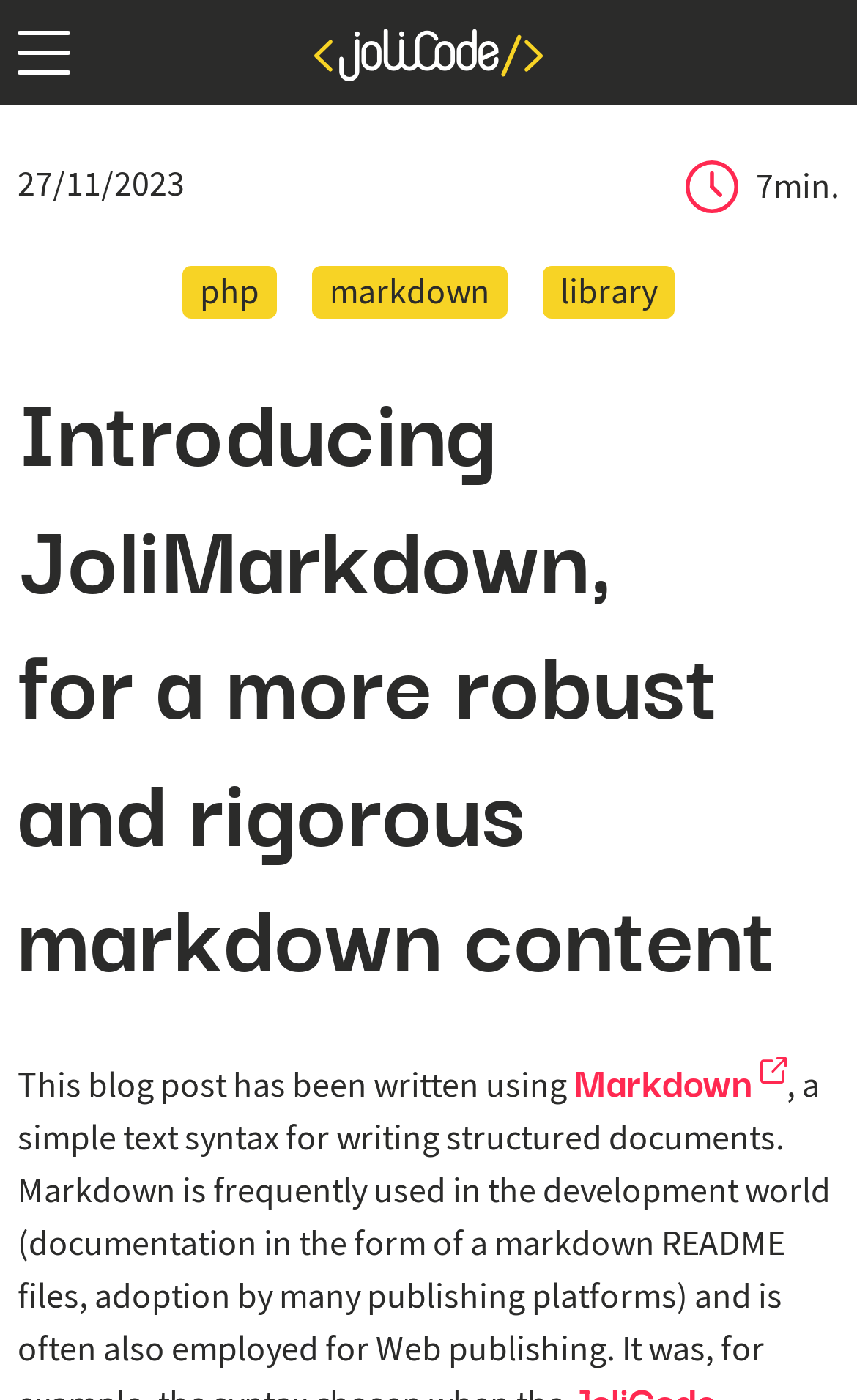Provide a brief response to the question below using one word or phrase:
What is the format used to write the blog post?

Markdown